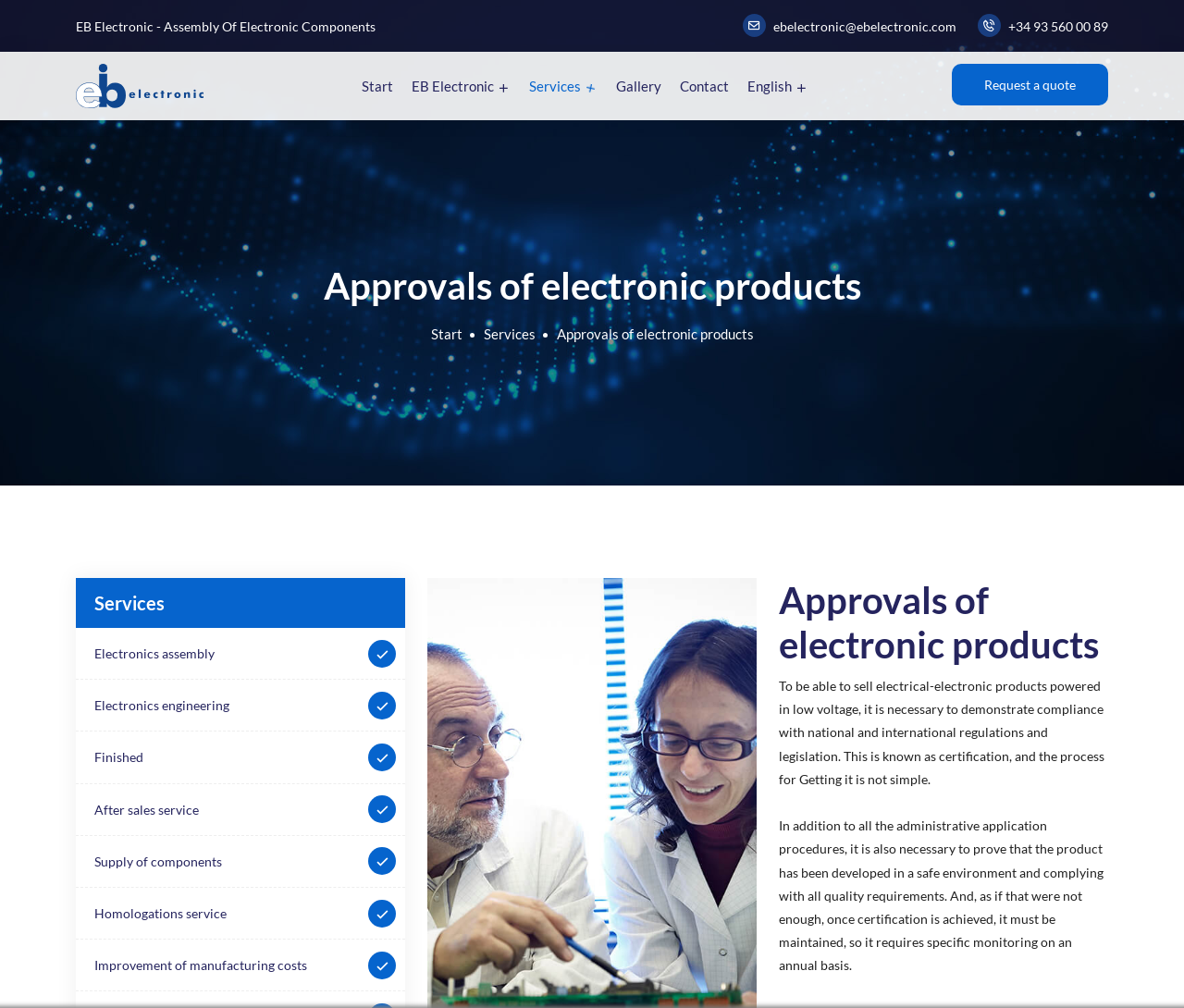What services does the company offer?
Provide a fully detailed and comprehensive answer to the question.

The services offered by the company are listed under the 'Services' heading, which includes electronics assembly, electronics engineering, finished products, after sales service, supply of components, homologations service, and improvement of manufacturing costs.